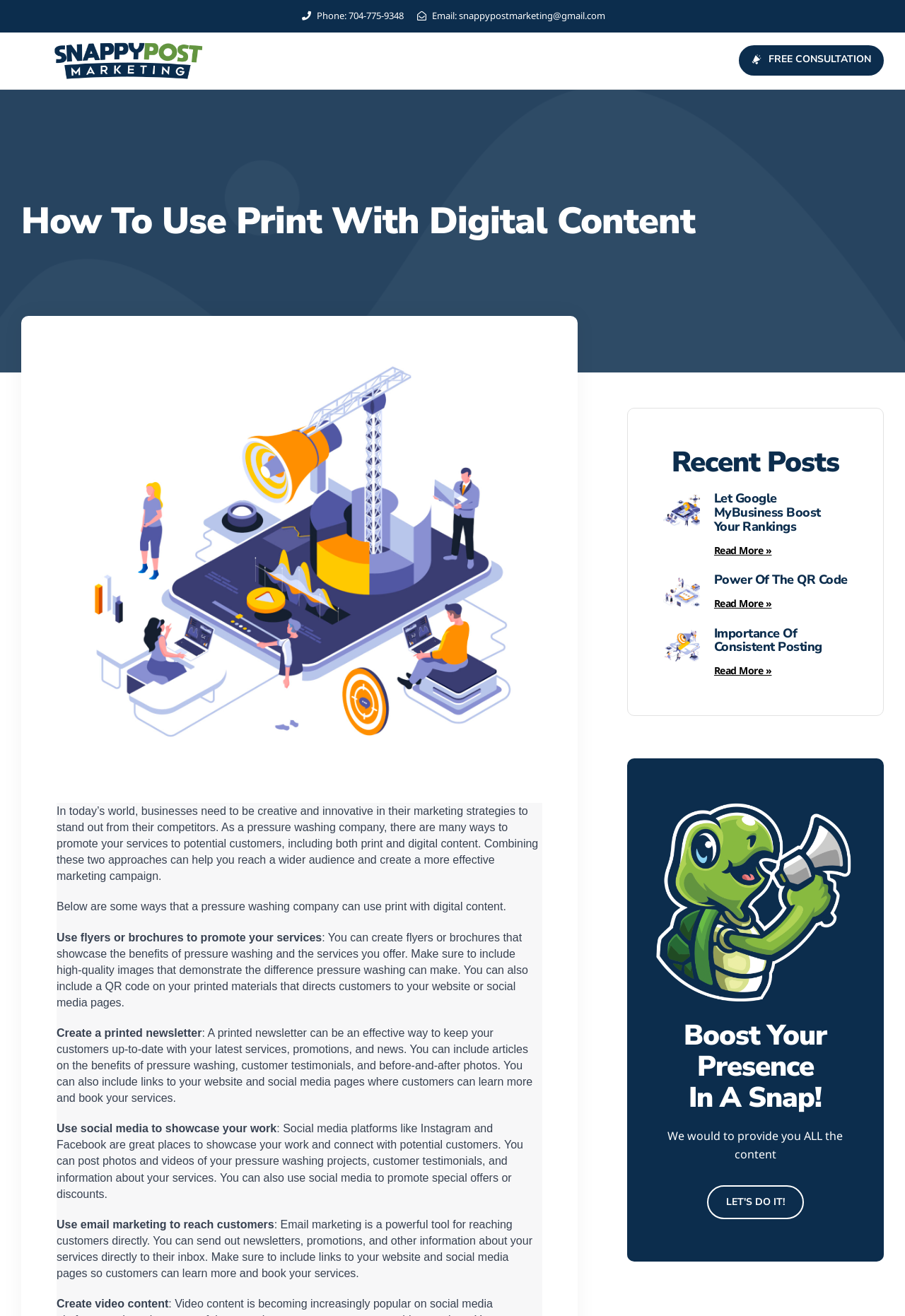Kindly determine the bounding box coordinates of the area that needs to be clicked to fulfill this instruction: "Click the 'FREE CONSULTATION' button".

[0.816, 0.035, 0.977, 0.058]